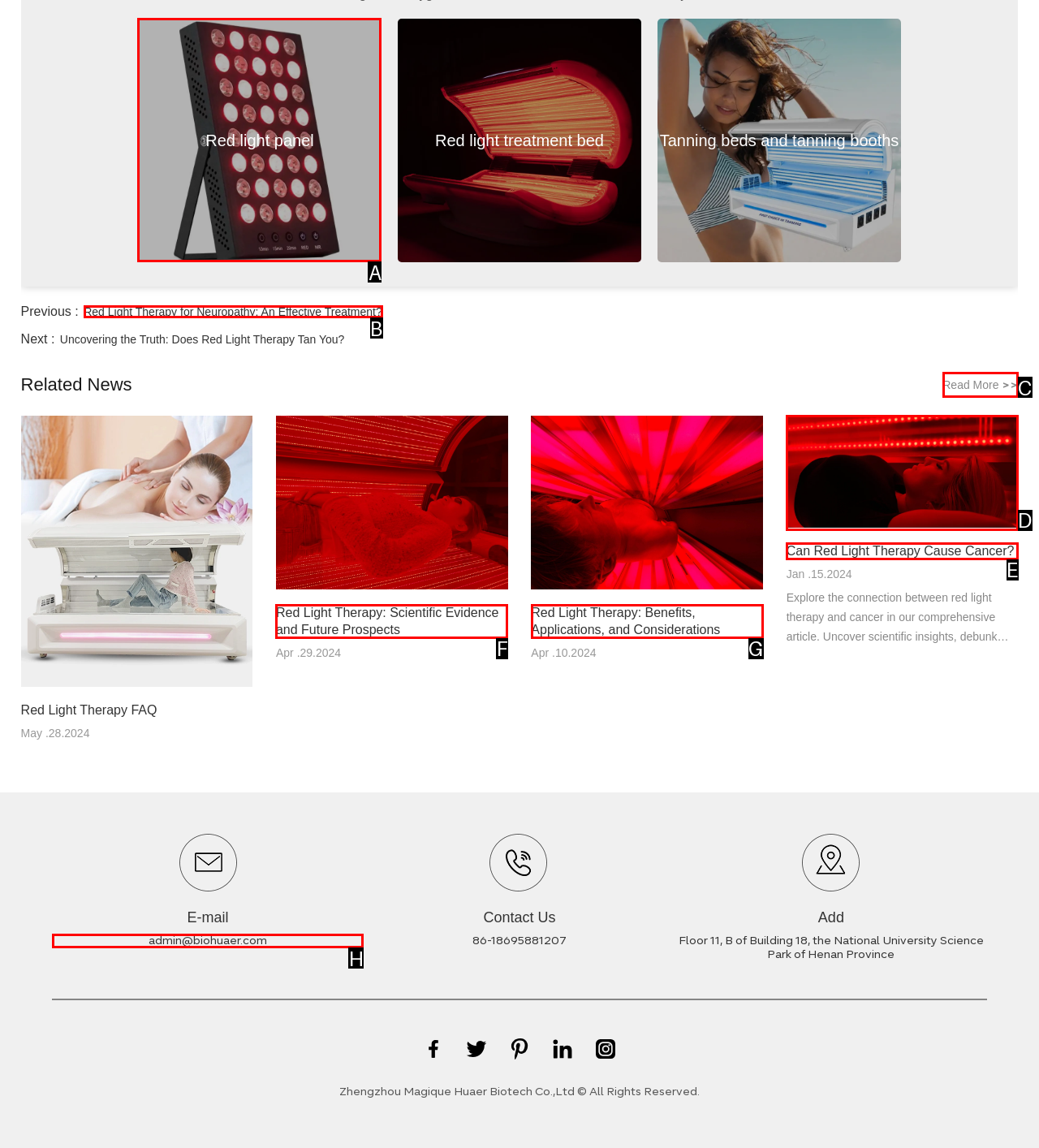Identify the letter of the UI element I need to click to carry out the following instruction: Read more about 'Red Light Therapy for Neuropathy: An Effective Treatment?'

B